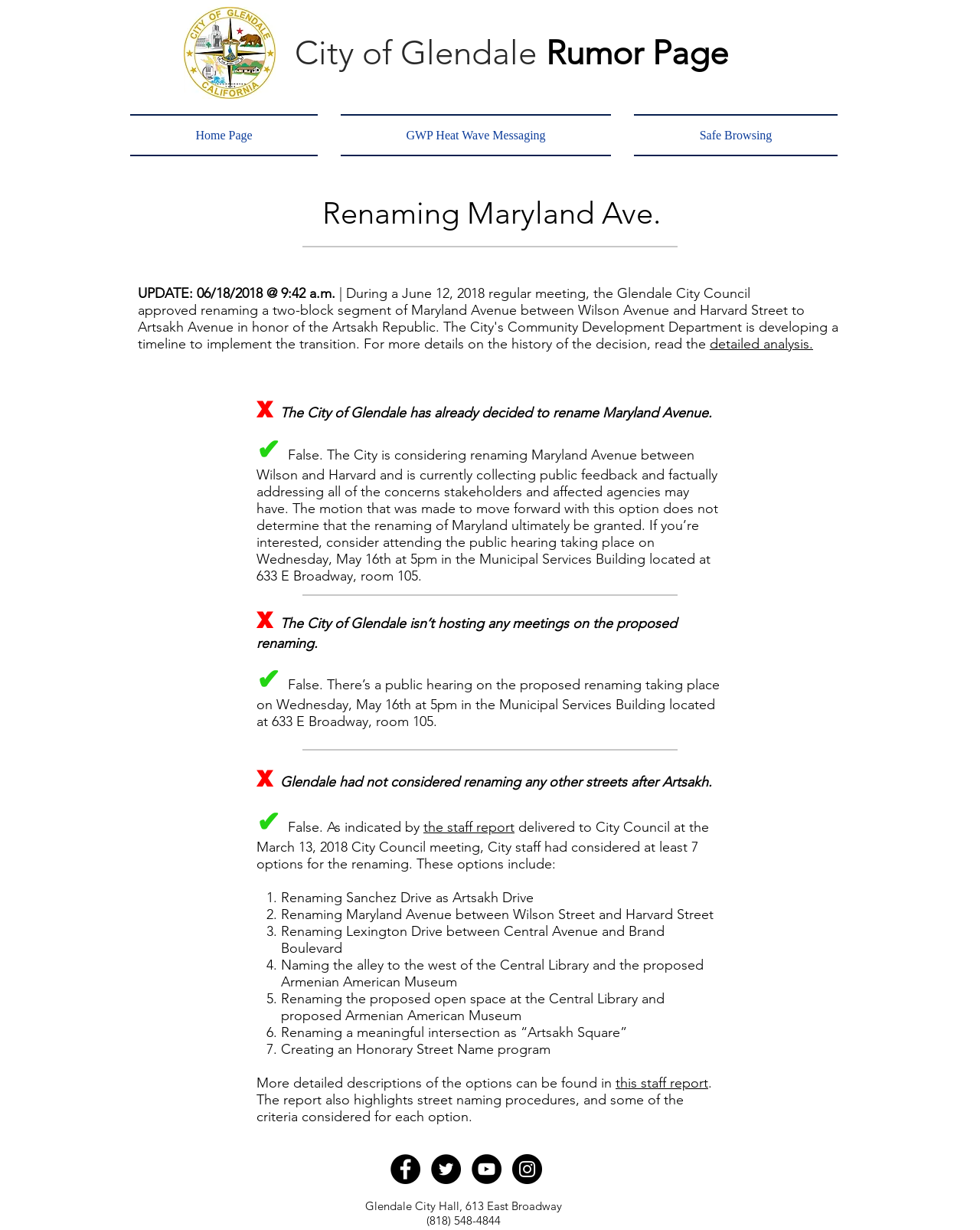Give a full account of the webpage's elements and their arrangement.

The webpage is about the City of Glendale's rumor page, specifically focusing on the renaming of Maryland Avenue. At the top of the page, there is a city seal image and two headings, "City of Glendale" and "Rumor Page". Below these headings, there is a navigation menu with three links: "Home Page", "GWP Heat Wave Messaging", and "Safe Browsing".

The main content of the page is divided into sections, each addressing a specific rumor related to the renaming of Maryland Avenue. The first section has a heading "Renaming Maryland Ave." and provides an update on the status of the renaming process. Below this, there are several paragraphs of text that clarify the rumors and provide factual information.

The page also includes a list of seven options that the city had considered for the renaming, each with a brief description. These options are listed in a numbered format, with each item indented below the previous one.

At the bottom of the page, there is a social media bar with links to the city's Facebook, Twitter, YouTube, and Instagram pages, each represented by a black circle icon. Below this, there is a section with the city's contact information, including the address and phone number of Glendale City Hall.

Throughout the page, there are several links to external sources, including a staff report and a detailed analysis of the renaming options. The text is well-organized and easy to follow, with clear headings and concise paragraphs that provide accurate information to address the rumors surrounding the renaming of Maryland Avenue.